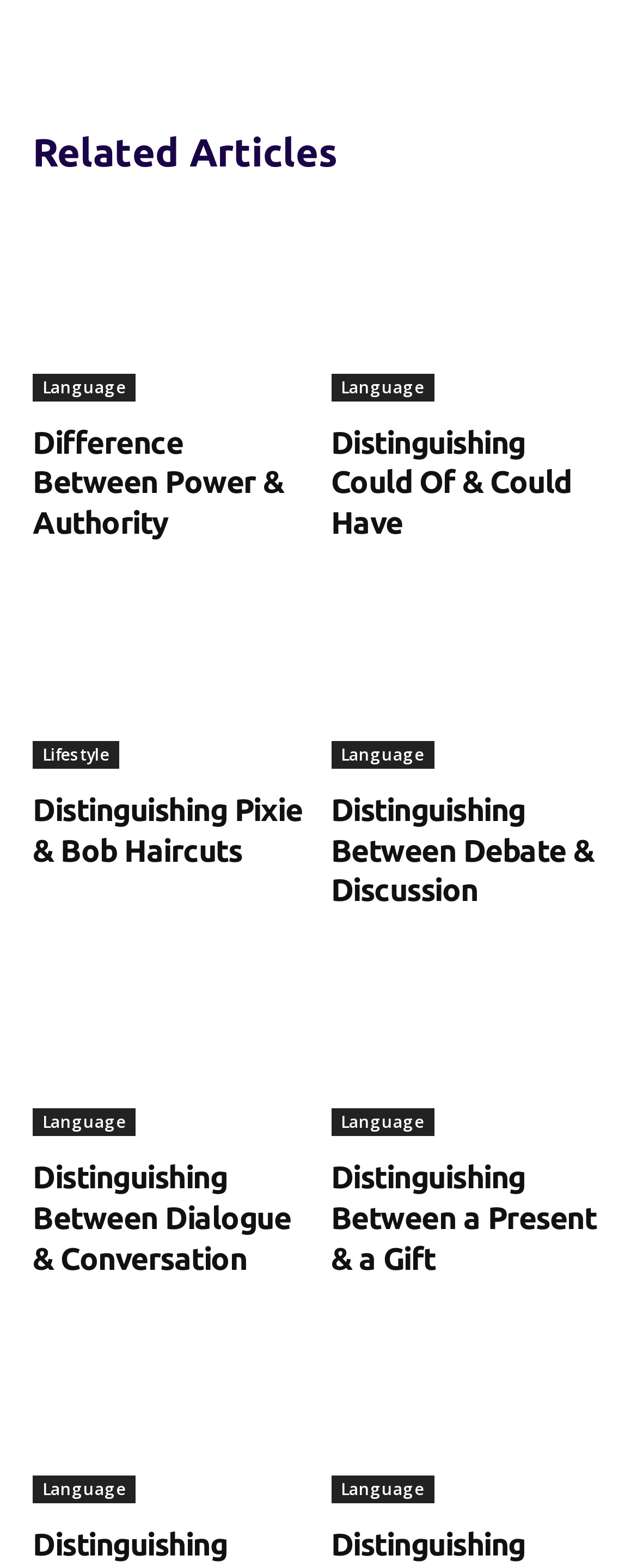Identify the bounding box coordinates of the section to be clicked to complete the task described by the following instruction: "Read 'Distinguishing Pixie & Bob Haircuts'". The coordinates should be four float numbers between 0 and 1, formatted as [left, top, right, bottom].

[0.051, 0.368, 0.481, 0.49]